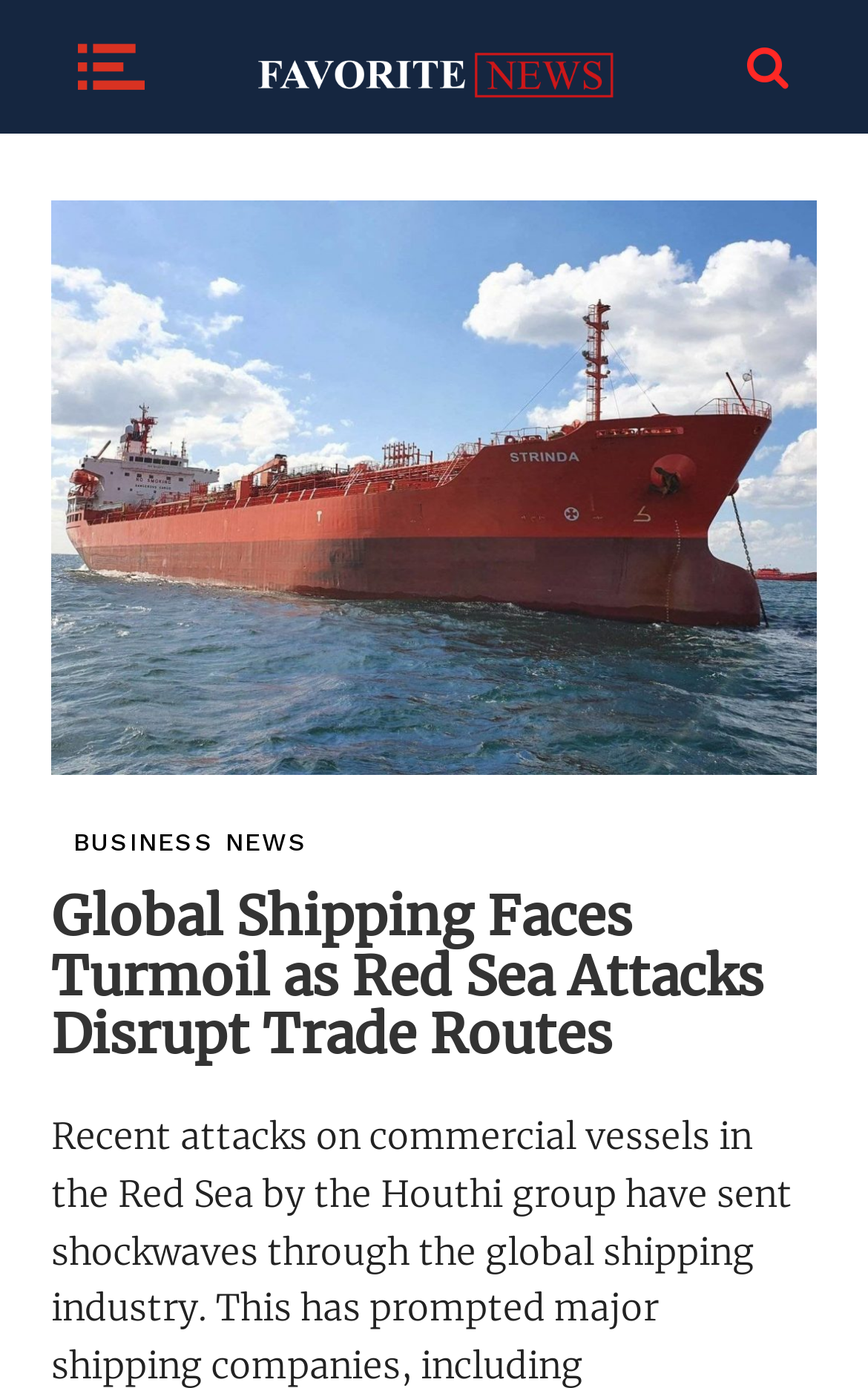What is the general layout of the webpage?
Using the image, provide a concise answer in one word or a short phrase.

Header and Image